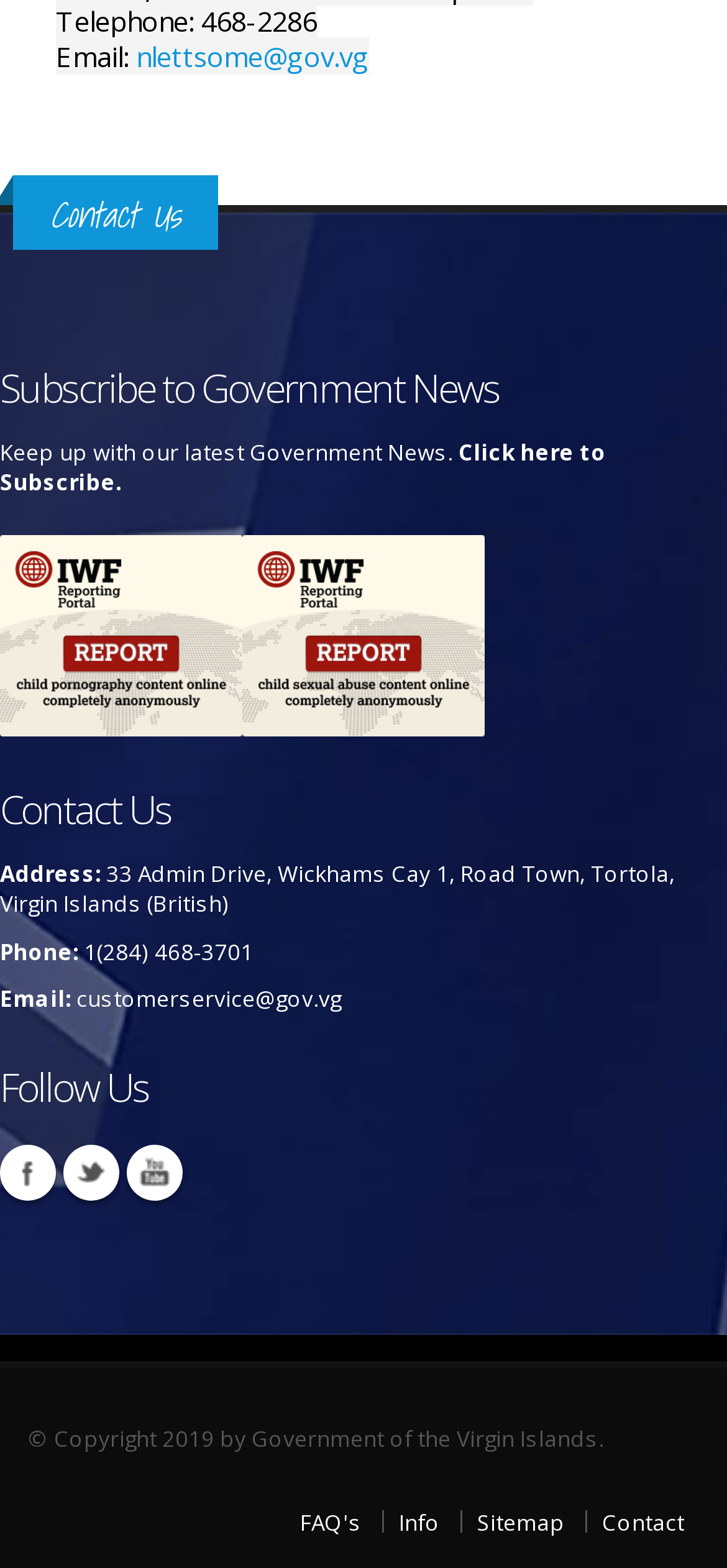Can you find the bounding box coordinates for the element that needs to be clicked to execute this instruction: "View the FAQ's page"? The coordinates should be given as four float numbers between 0 and 1, i.e., [left, top, right, bottom].

[0.413, 0.96, 0.497, 0.979]